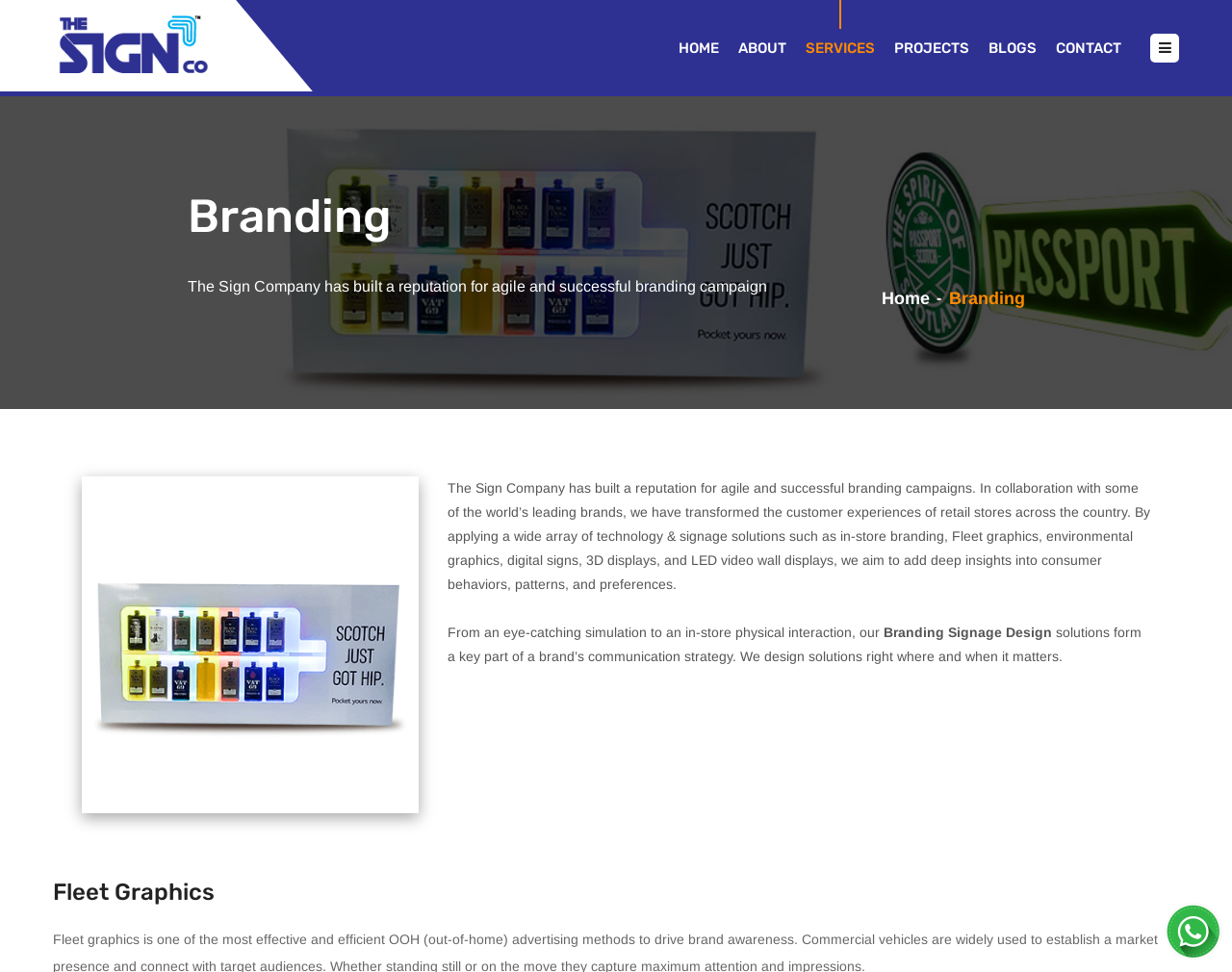Locate the bounding box coordinates of the element you need to click to accomplish the task described by this instruction: "Click the button with a search icon".

[0.934, 0.035, 0.957, 0.064]